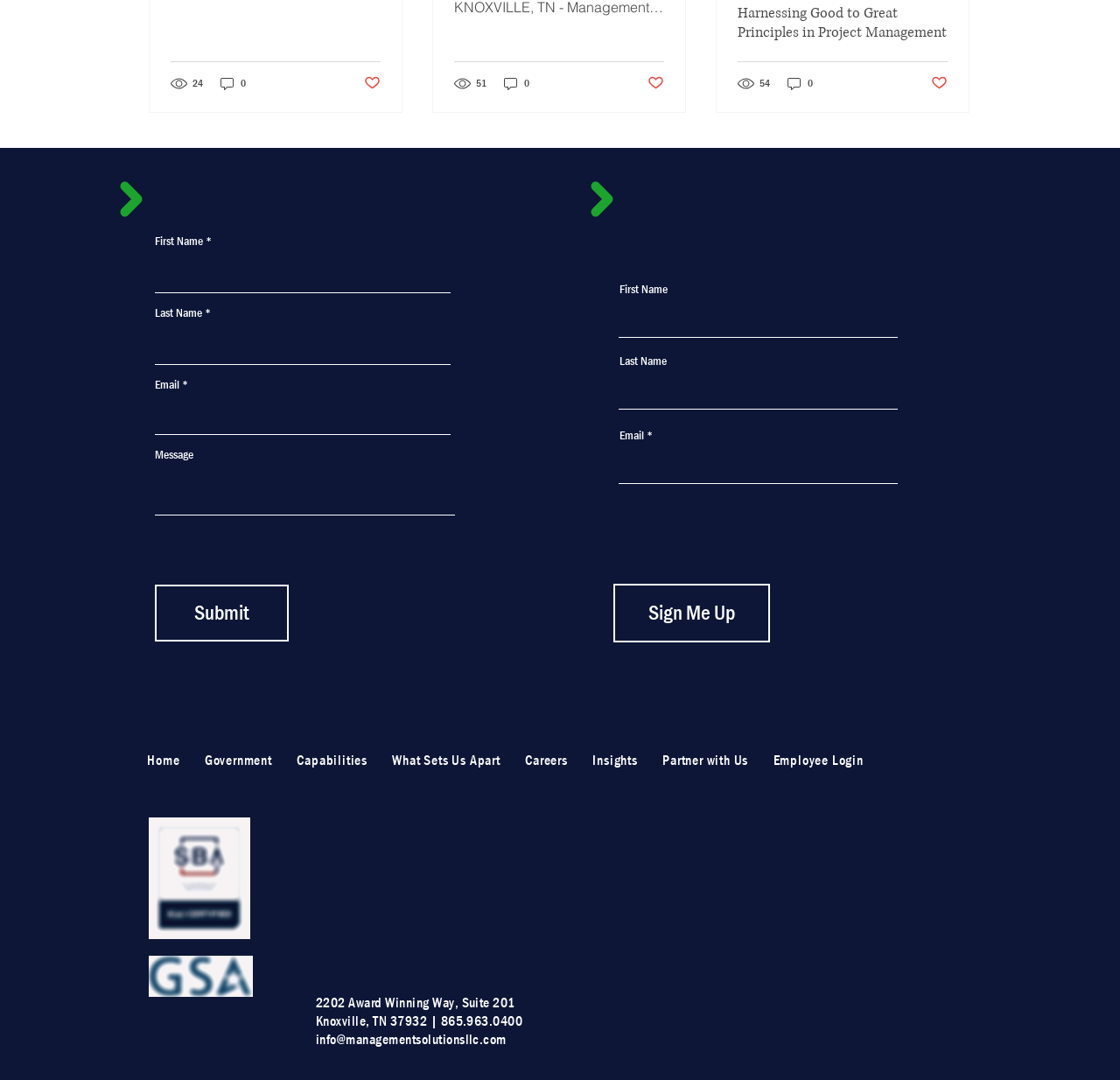What is the name of the book in the post?
Carefully examine the image and provide a detailed answer to the question.

The name of the book in the post can be found in the link text of the post, which is 'Harnessing Good to Great Principles in Project Management'.